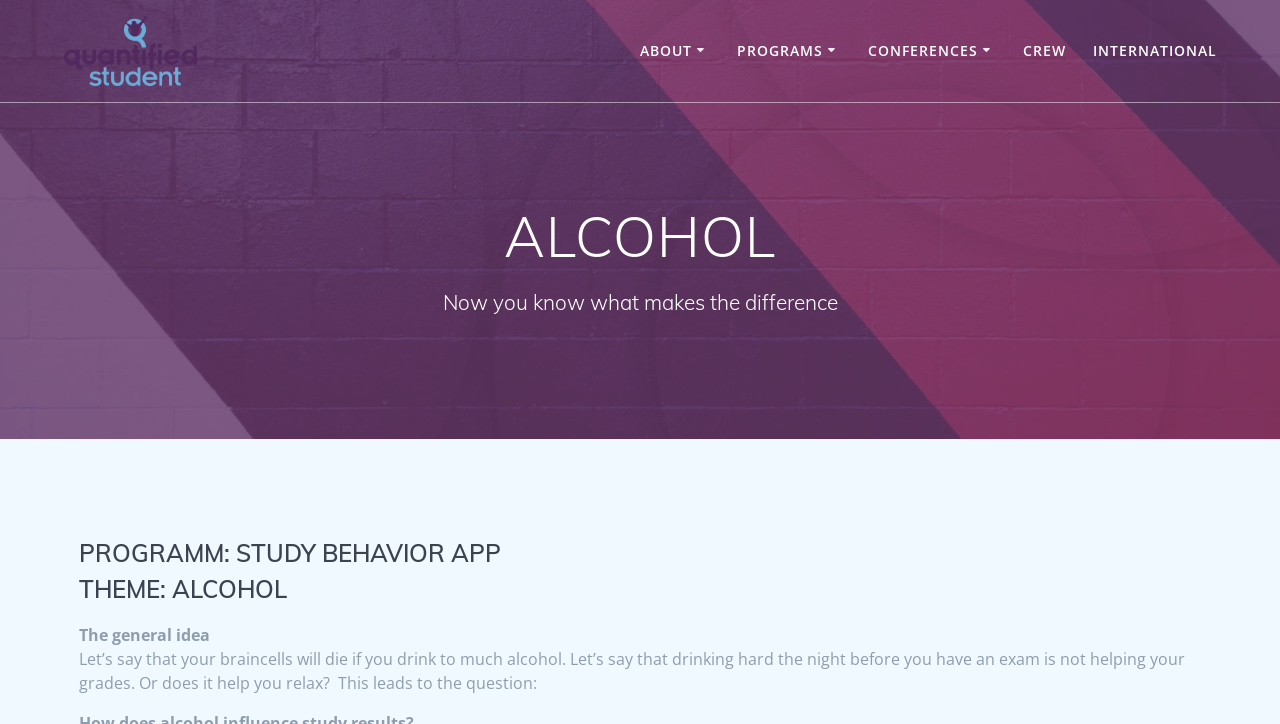Locate the bounding box coordinates of the element I should click to achieve the following instruction: "Click on the 'ULTIMATE DASHBOARD' link".

[0.79, 0.555, 0.951, 0.612]